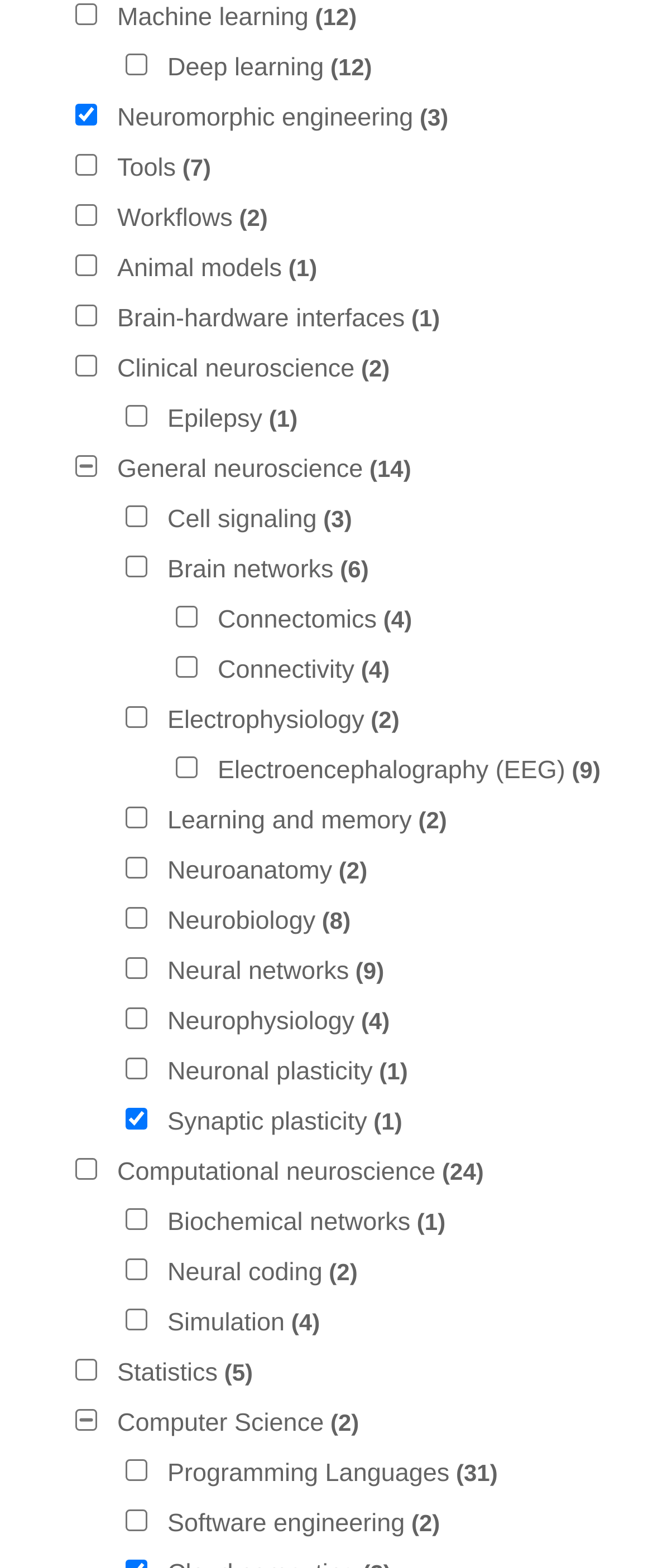How many checkboxes are there in total?
From the image, provide a succinct answer in one word or a short phrase.

30